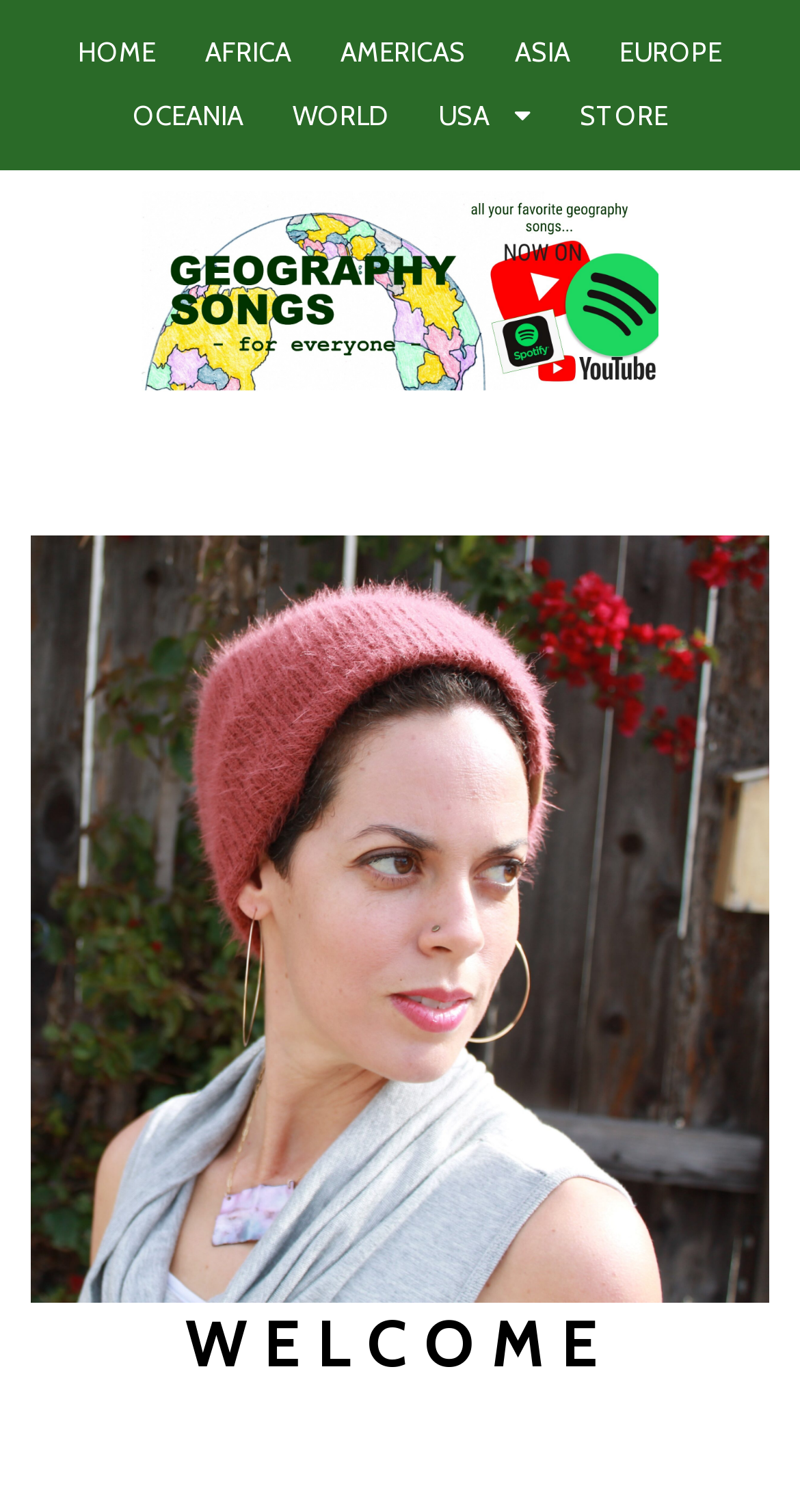Using the description: "Europe", determine the UI element's bounding box coordinates. Ensure the coordinates are in the format of four float numbers between 0 and 1, i.e., [left, top, right, bottom].

[0.749, 0.014, 0.928, 0.056]